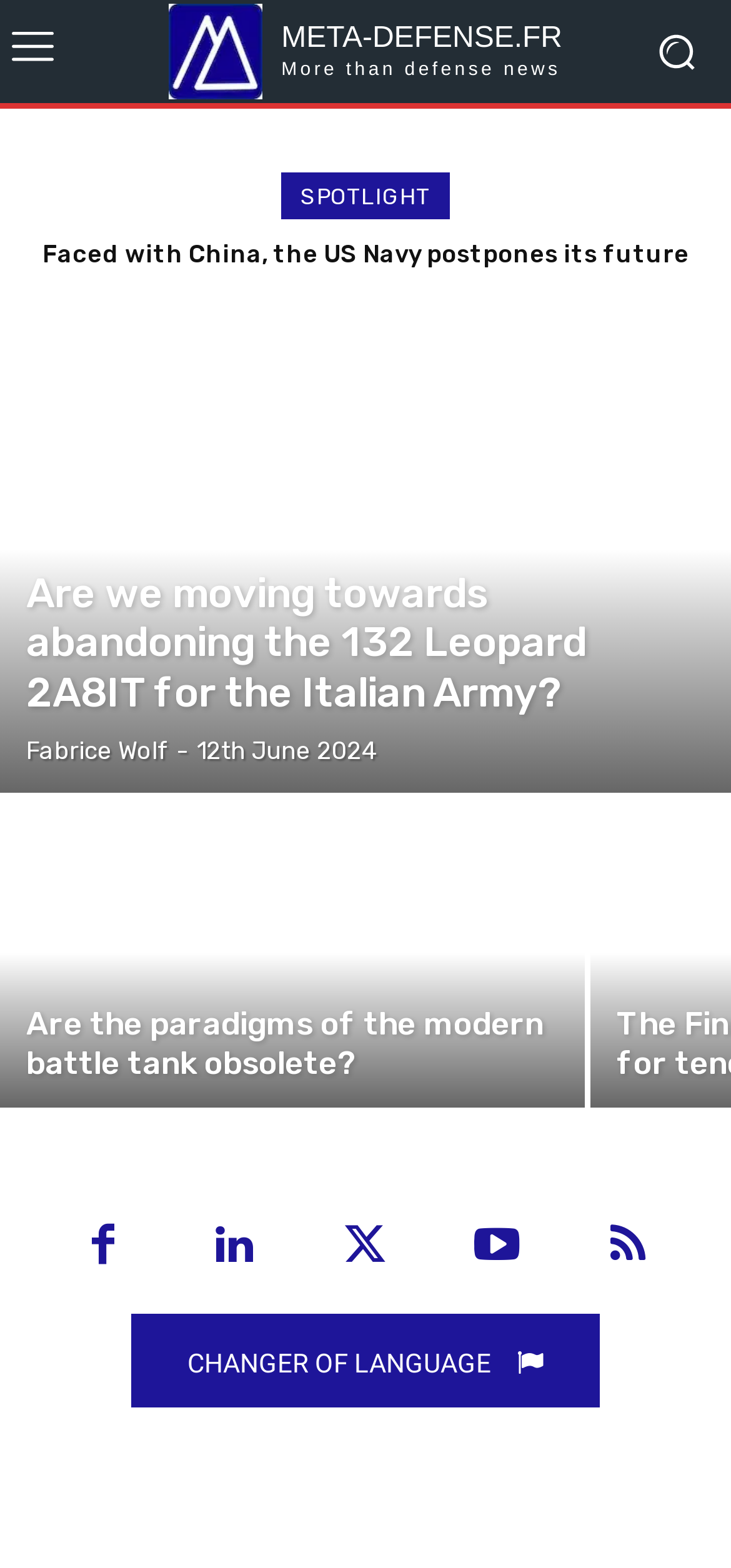Give a one-word or short phrase answer to this question: 
What is the author of the article 'Are the paradigms of the modern battle tank obsolete?'?

Fabrice Wolf